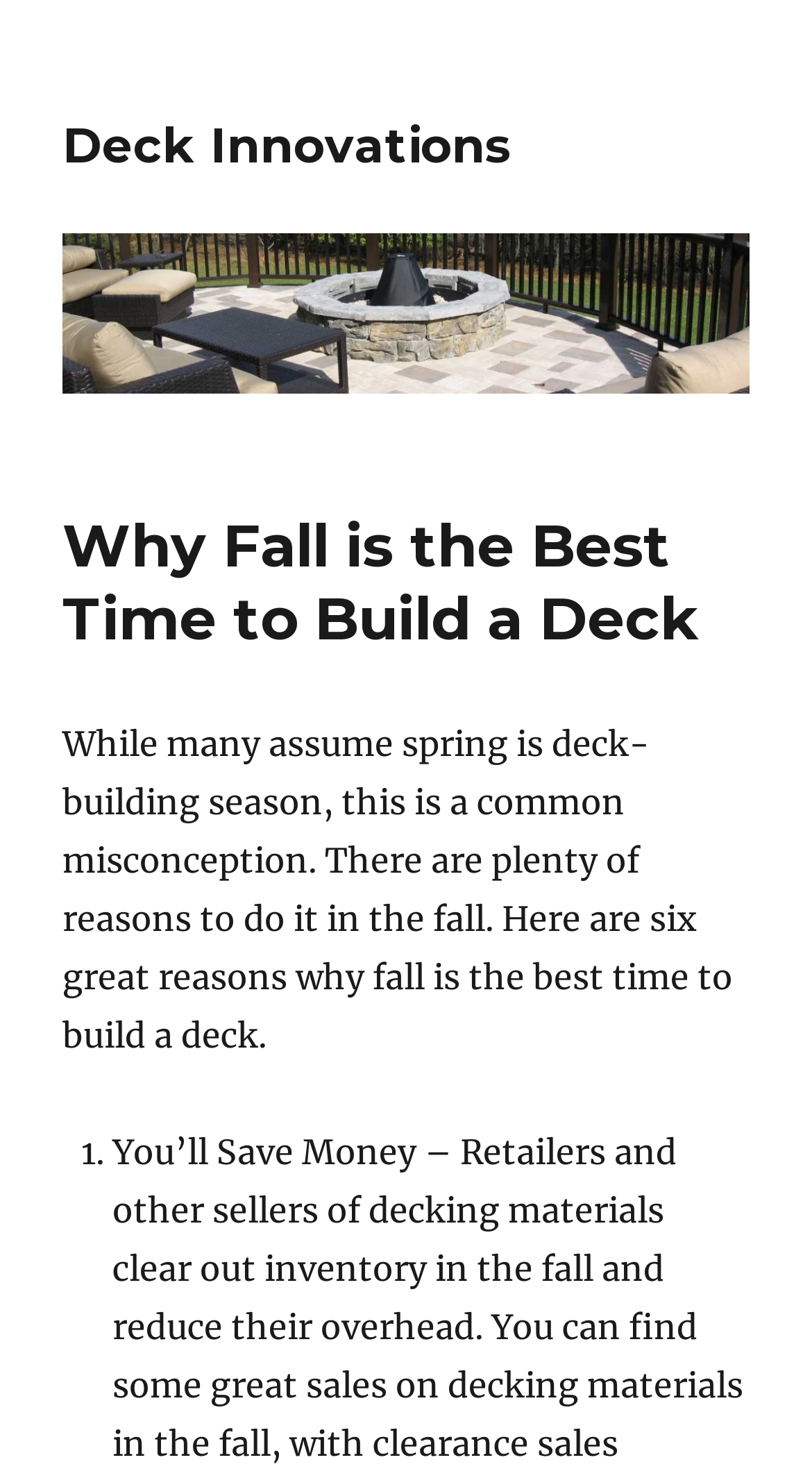Give a comprehensive overview of the webpage, including key elements.

The webpage is about the benefits of building a deck in the fall season. At the top-left corner, there is a link to "Deck Innovations" with an accompanying image. Below this, there is a header section that contains the title "Why Fall is the Best Time to Build a Deck". 

Immediately below the title, there is a paragraph of text that explains the common misconception that spring is the best time to build a deck, and introduces the idea that fall is actually a better time to do so. 

Further down, there is a list of reasons why fall is the best time to build a deck, with the first item in the list being marked with a "1." indicator.